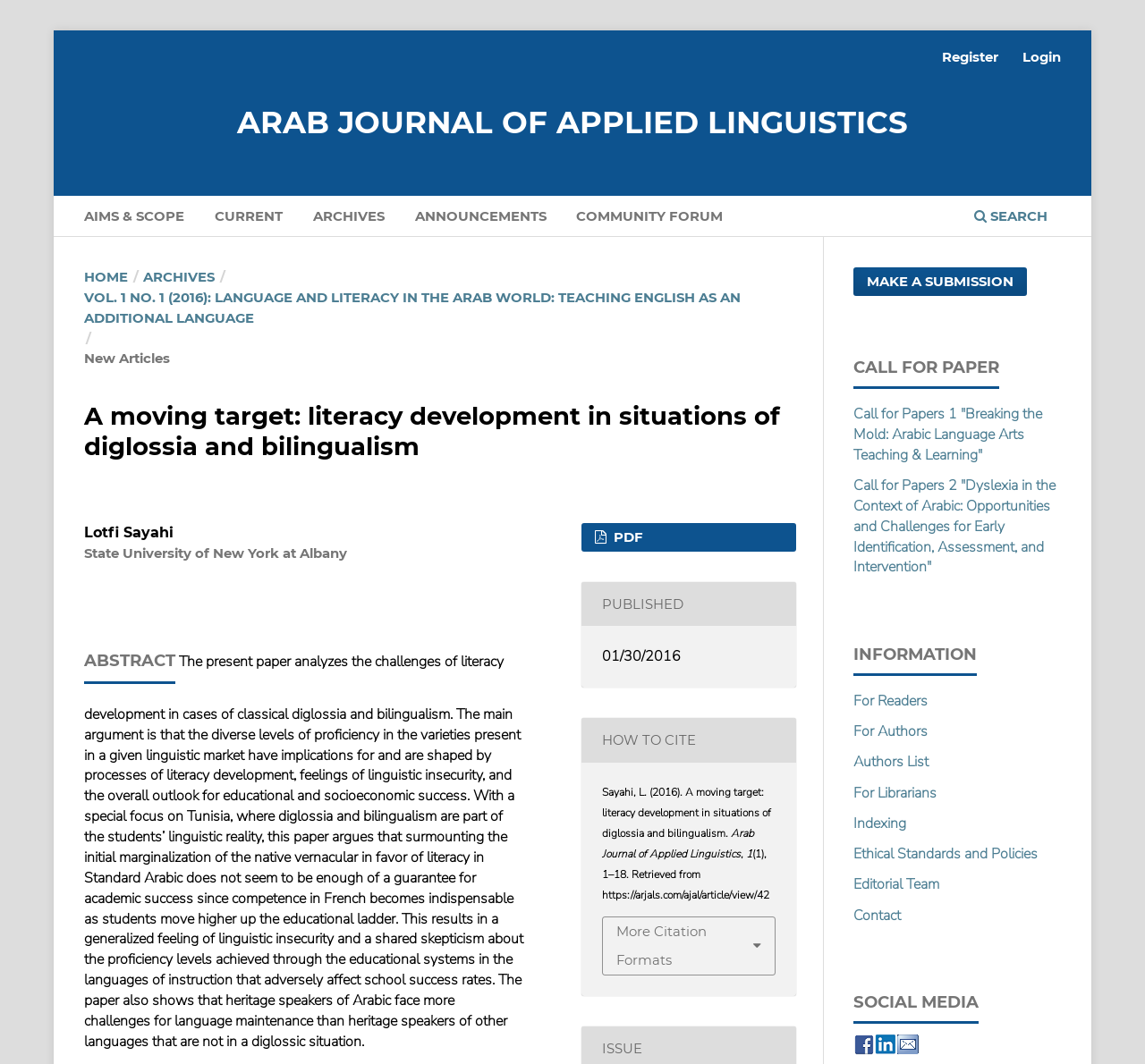How many links are there in the navigation section?
Please use the image to provide a one-word or short phrase answer.

7